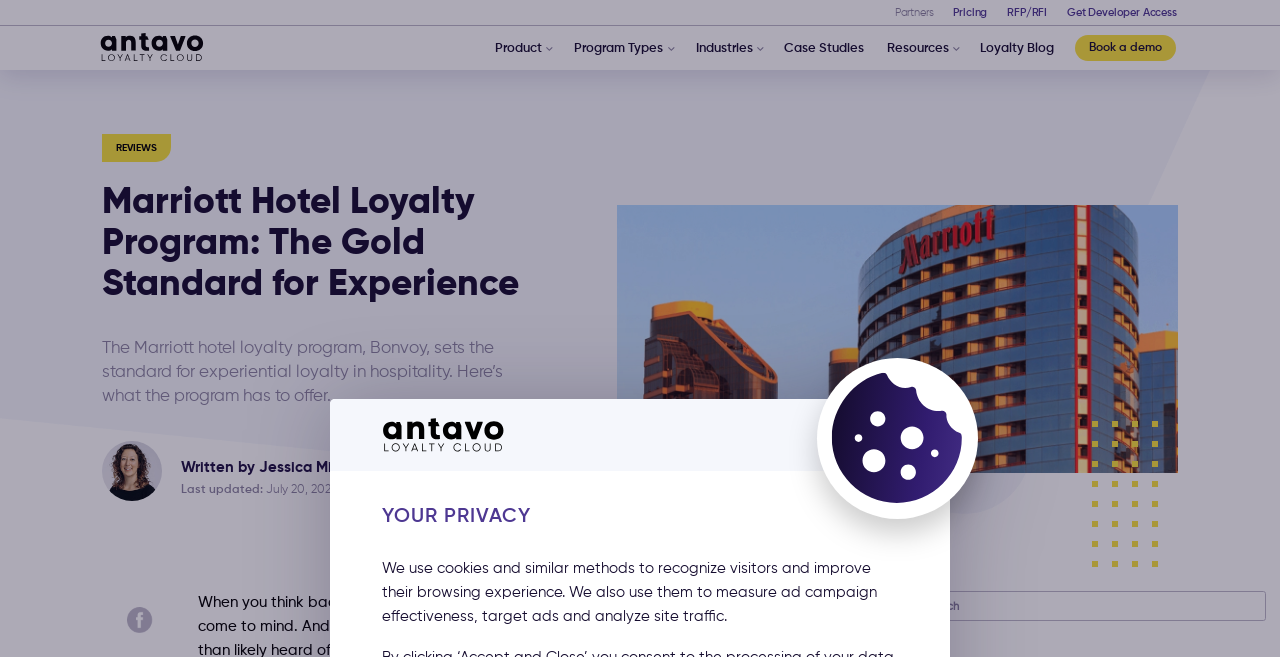Locate the bounding box coordinates of the area to click to fulfill this instruction: "go to home page of Antavo". The bounding box should be presented as four float numbers between 0 and 1, in the order [left, top, right, bottom].

[0.072, 0.05, 0.165, 0.095]